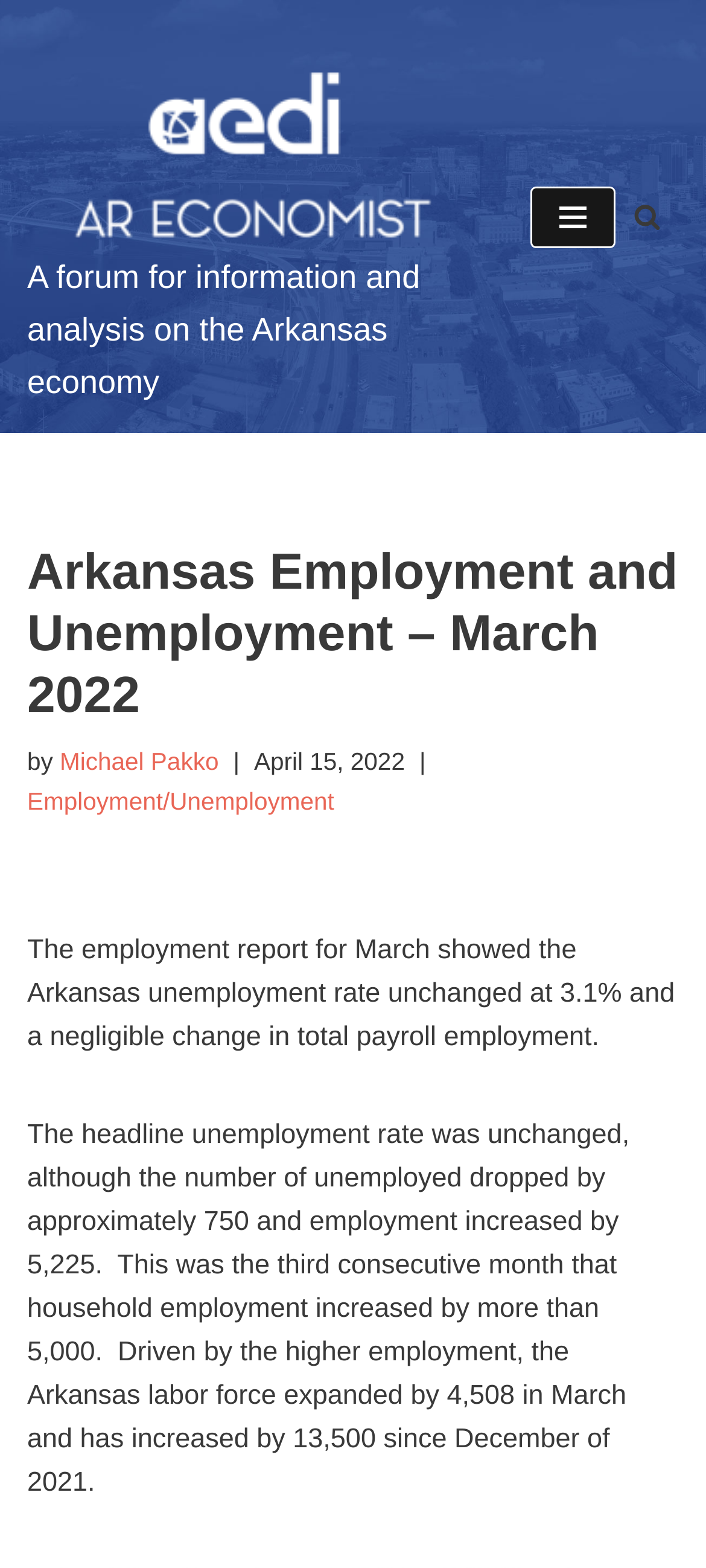Provide a one-word or one-phrase answer to the question:
What is the category of the article?

Employment/Unemployment